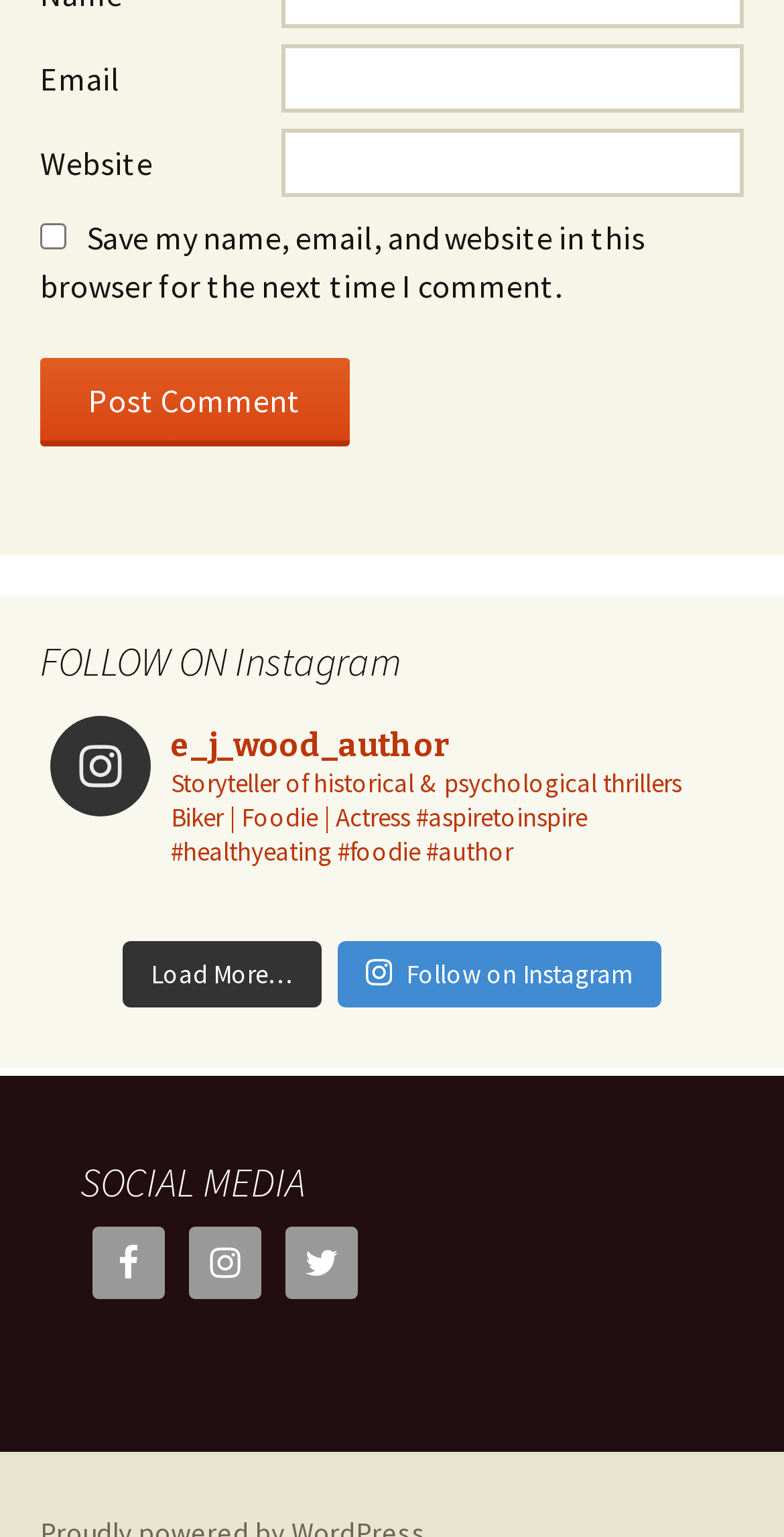Please mark the clickable region by giving the bounding box coordinates needed to complete this instruction: "Check the checkbox to save comment information".

[0.051, 0.145, 0.085, 0.162]